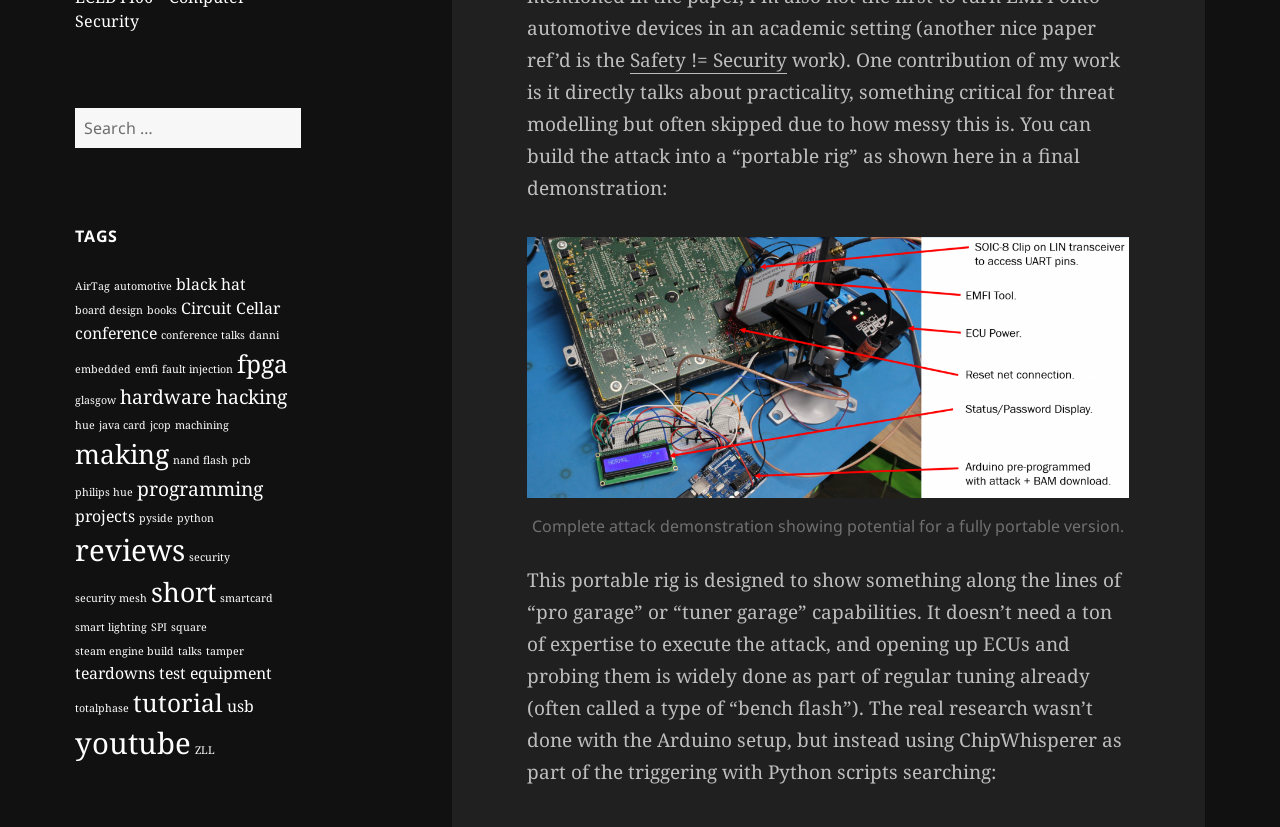Reply to the question with a single word or phrase:
What is the topic of the text below the figure?

Attack demonstration